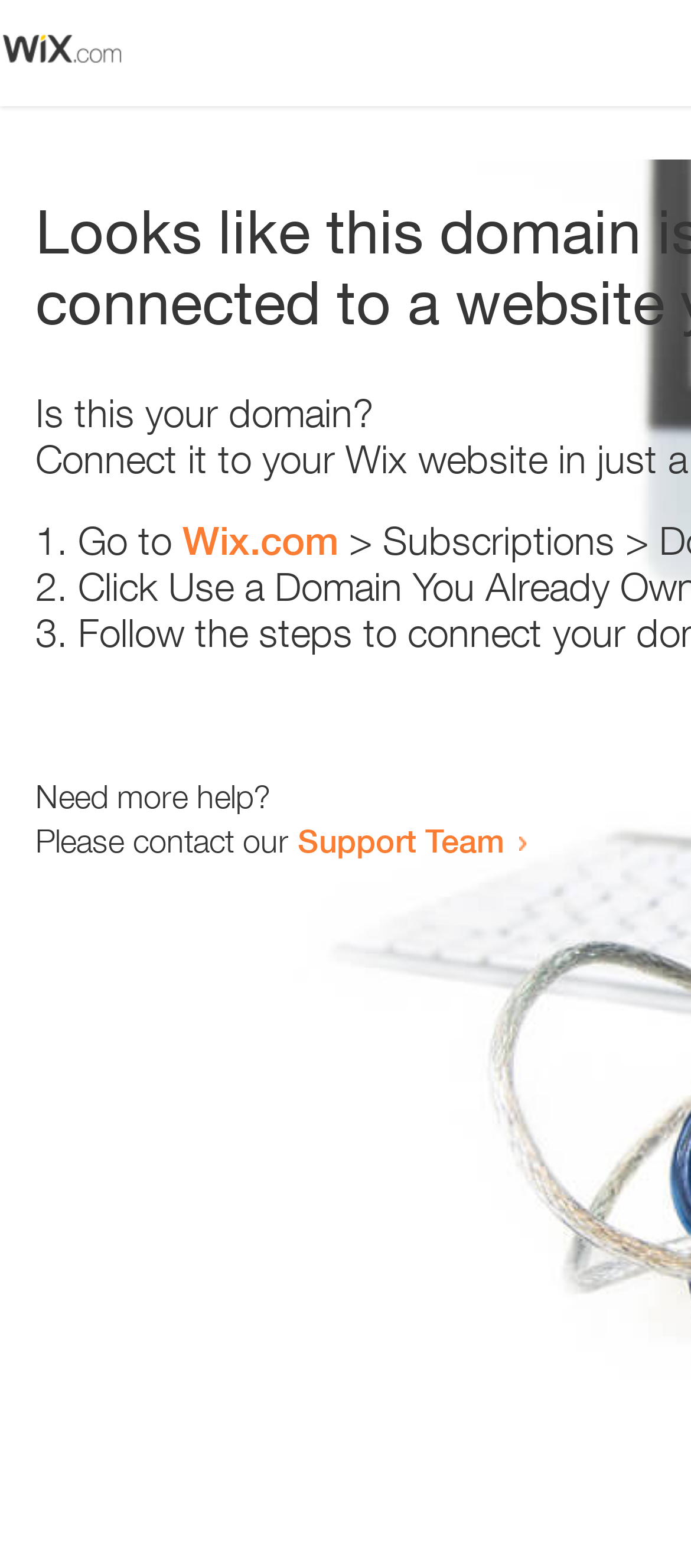Explain the webpage in detail.

The webpage appears to be an error page, with a small image at the top left corner. Below the image, there is a heading that reads "Is this your domain?" centered on the page. 

Underneath the heading, there is a numbered list with three items. The first item starts with "1." and is followed by the text "Go to" and a link to "Wix.com". The second item starts with "2." and the third item starts with "3.", but their contents are not specified. 

At the bottom of the page, there is a section that provides additional help options. It starts with the text "Need more help?" followed by a sentence "Please contact our" and a link to the "Support Team".